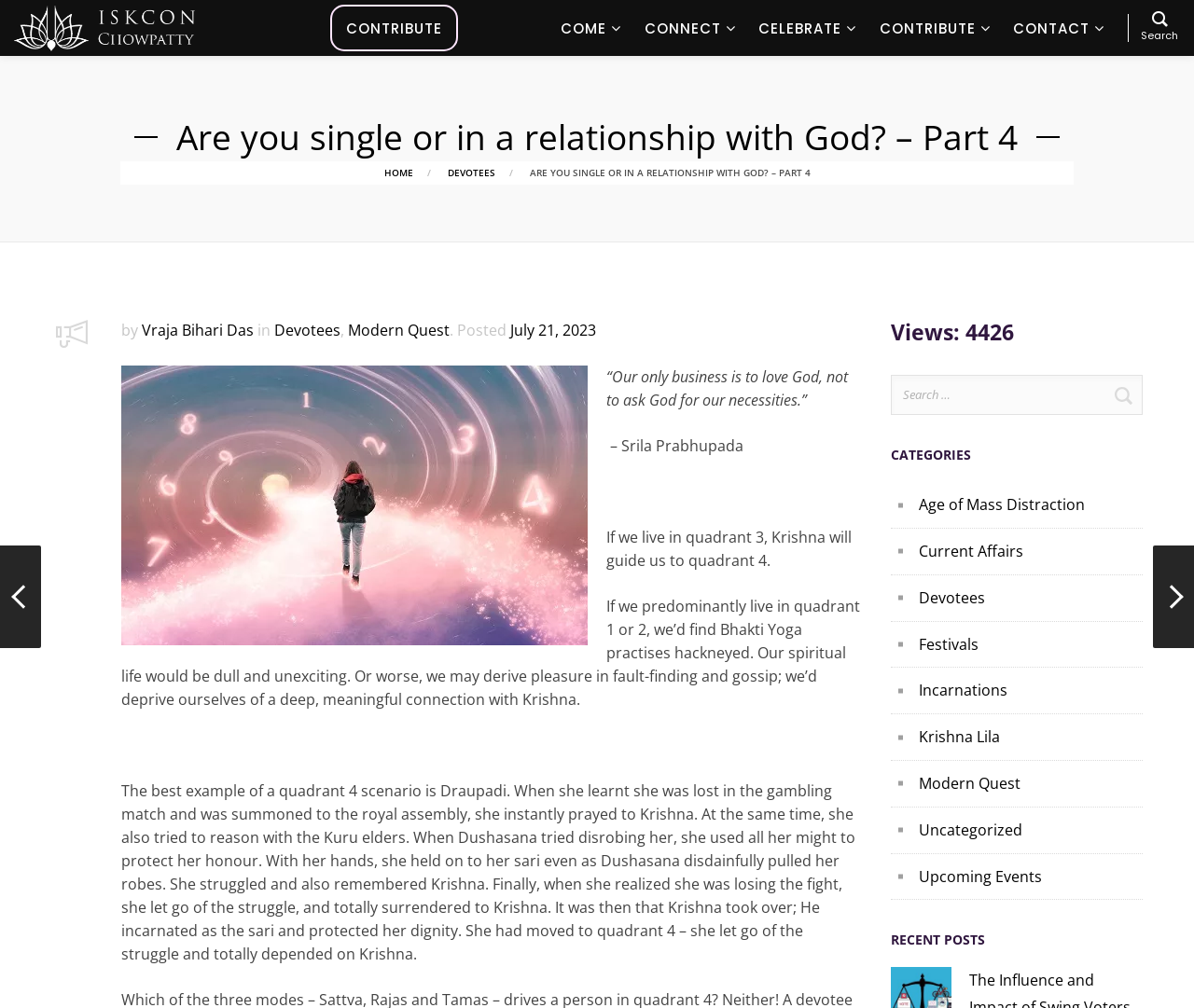Find the bounding box coordinates of the element to click in order to complete this instruction: "View posts in the Modern Quest category". The bounding box coordinates must be four float numbers between 0 and 1, denoted as [left, top, right, bottom].

[0.291, 0.317, 0.377, 0.338]